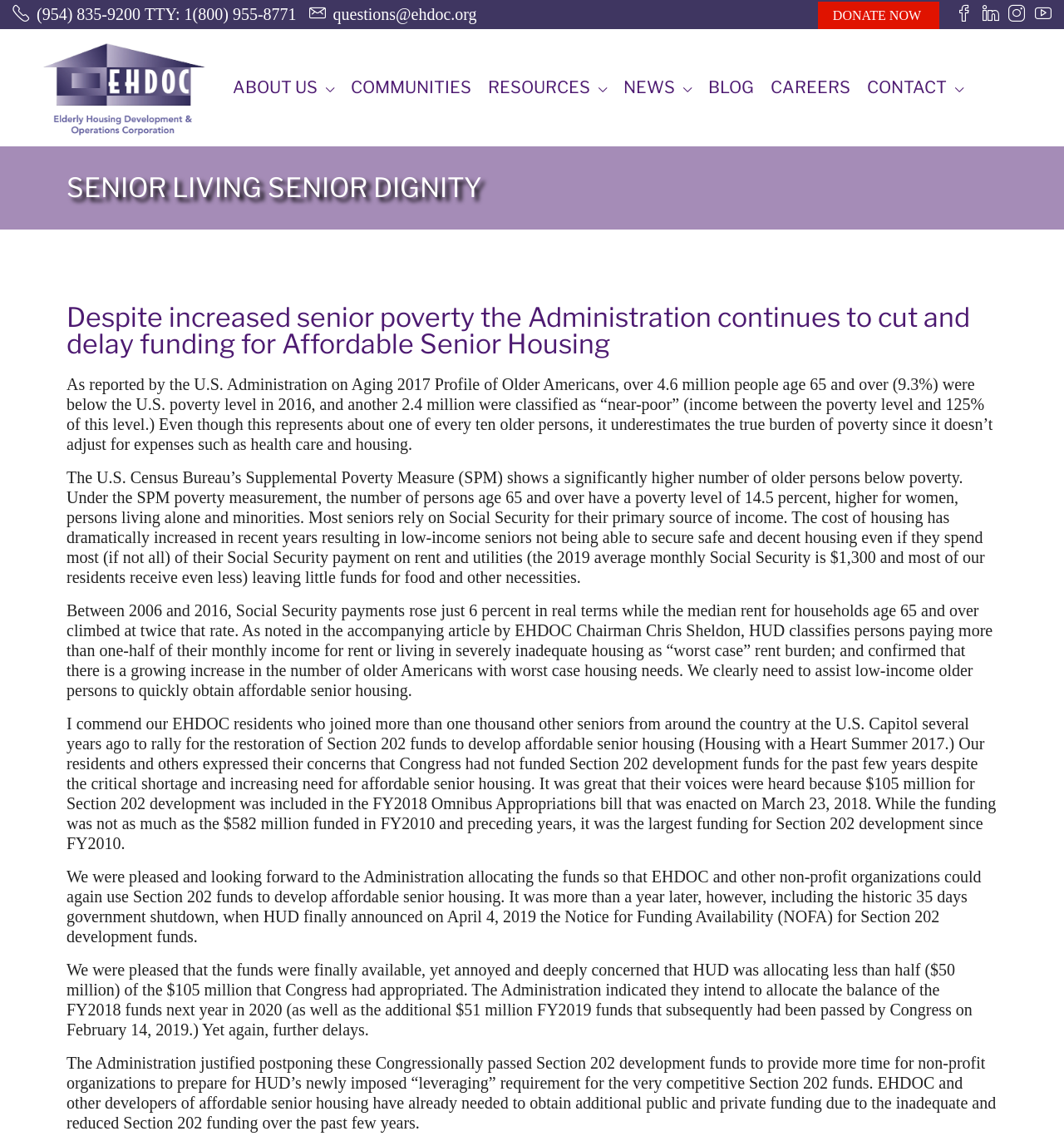Please specify the bounding box coordinates of the clickable section necessary to execute the following command: "Go to Home Decor D.I.Y Info homepage".

None